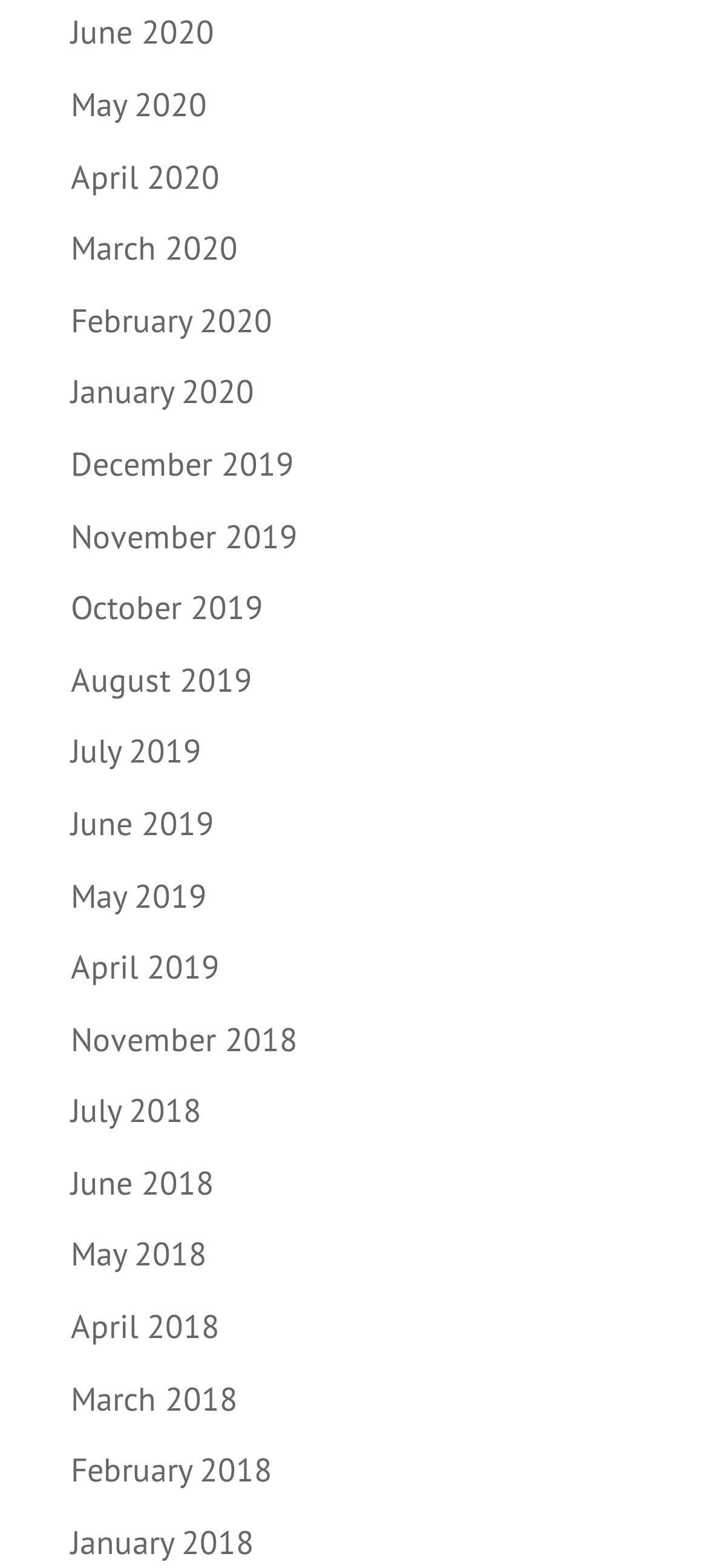Show the bounding box coordinates for the HTML element described as: "July 2019".

[0.1, 0.466, 0.285, 0.492]